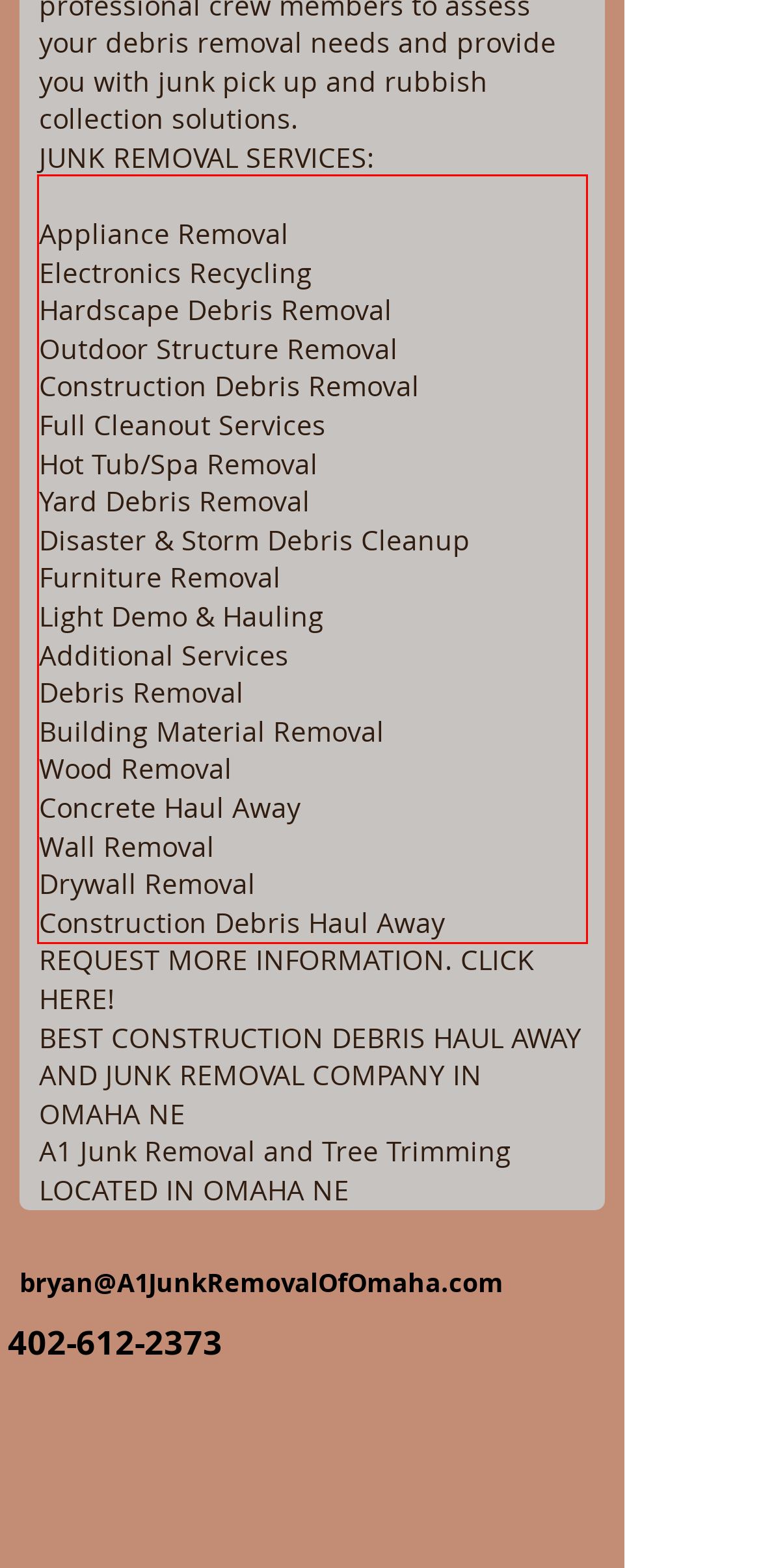From the given screenshot of a webpage, identify the red bounding box and extract the text content within it.

Appliance Removal Electronics Recycling Hardscape Debris Removal Outdoor Structure Removal Construction Debris Removal Full Cleanout Services Hot Tub/Spa Removal Yard Debris Removal Disaster & Storm Debris Cleanup Furniture Removal Light Demo & Hauling Additional Services Debris Removal Building Material Removal Wood Removal Concrete Haul Away Wall Removal Drywall Removal Construction Debris Haul Away